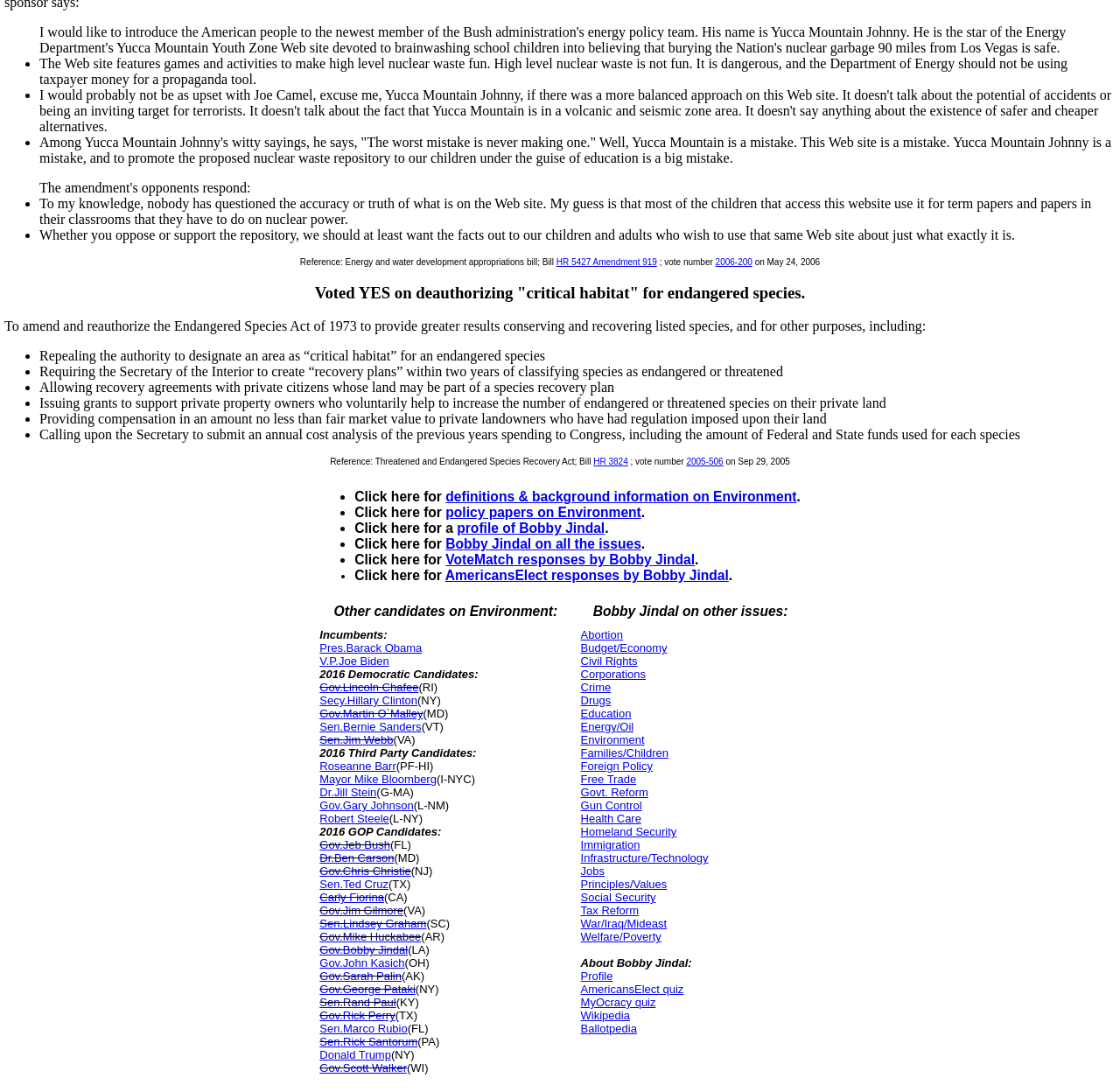What is the 'Threatened and Endangered Species Recovery Act' about?
Answer the question with a single word or phrase, referring to the image.

Reauthorizing the Endangered Species Act